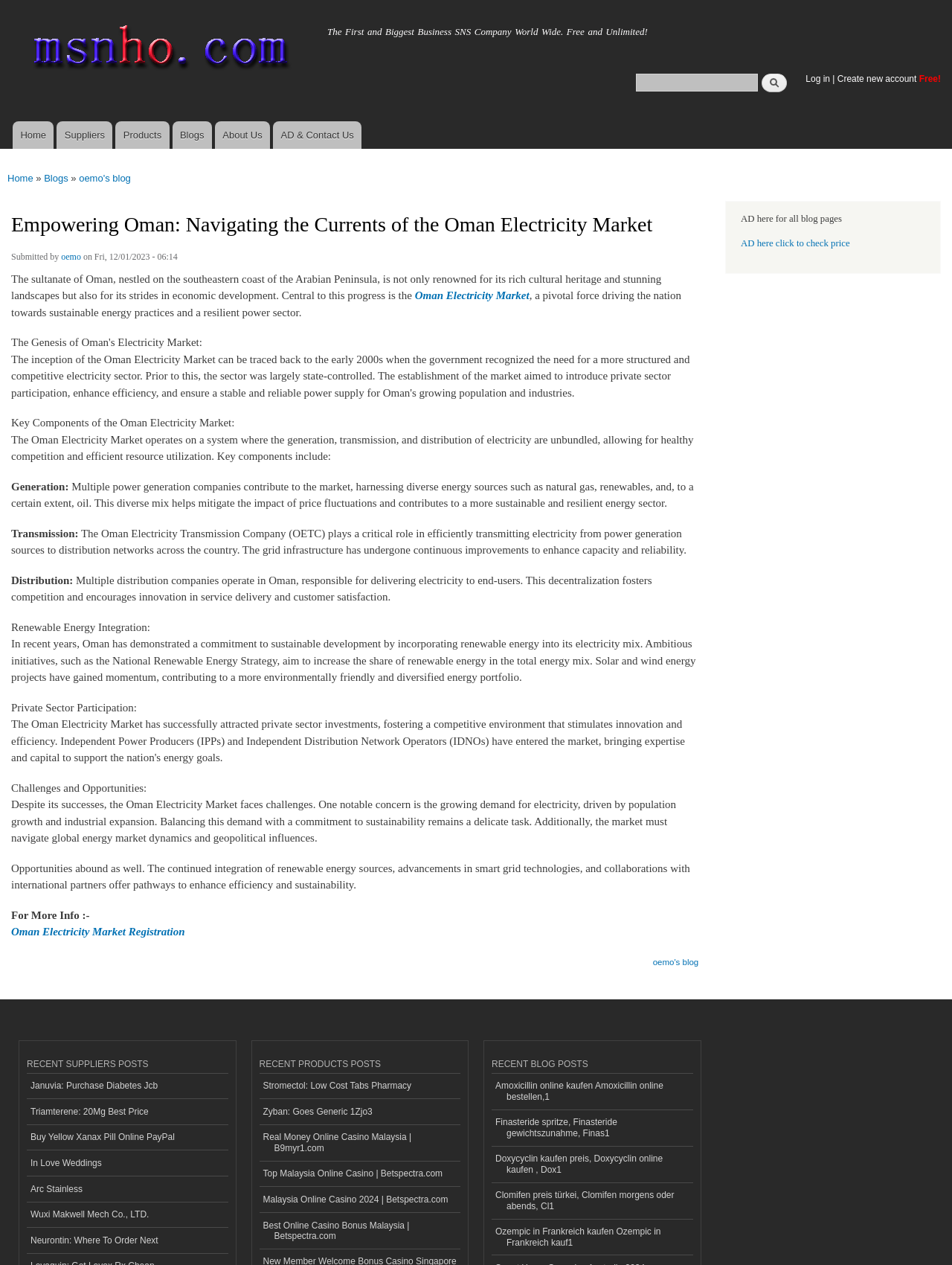Answer the question in one word or a short phrase:
Who submitted the article?

oemo